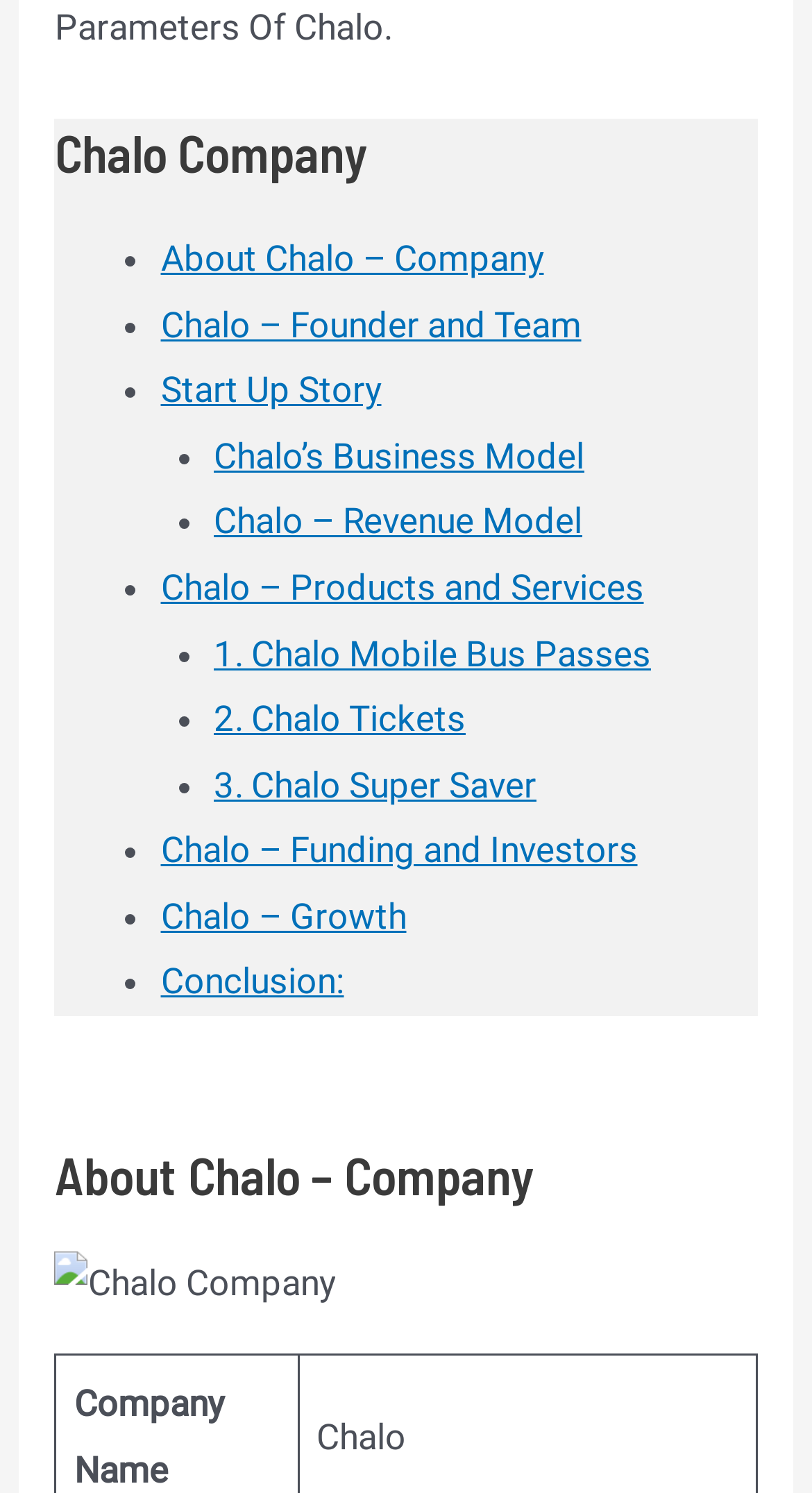How many links are there in the webpage?
Examine the screenshot and reply with a single word or phrase.

15